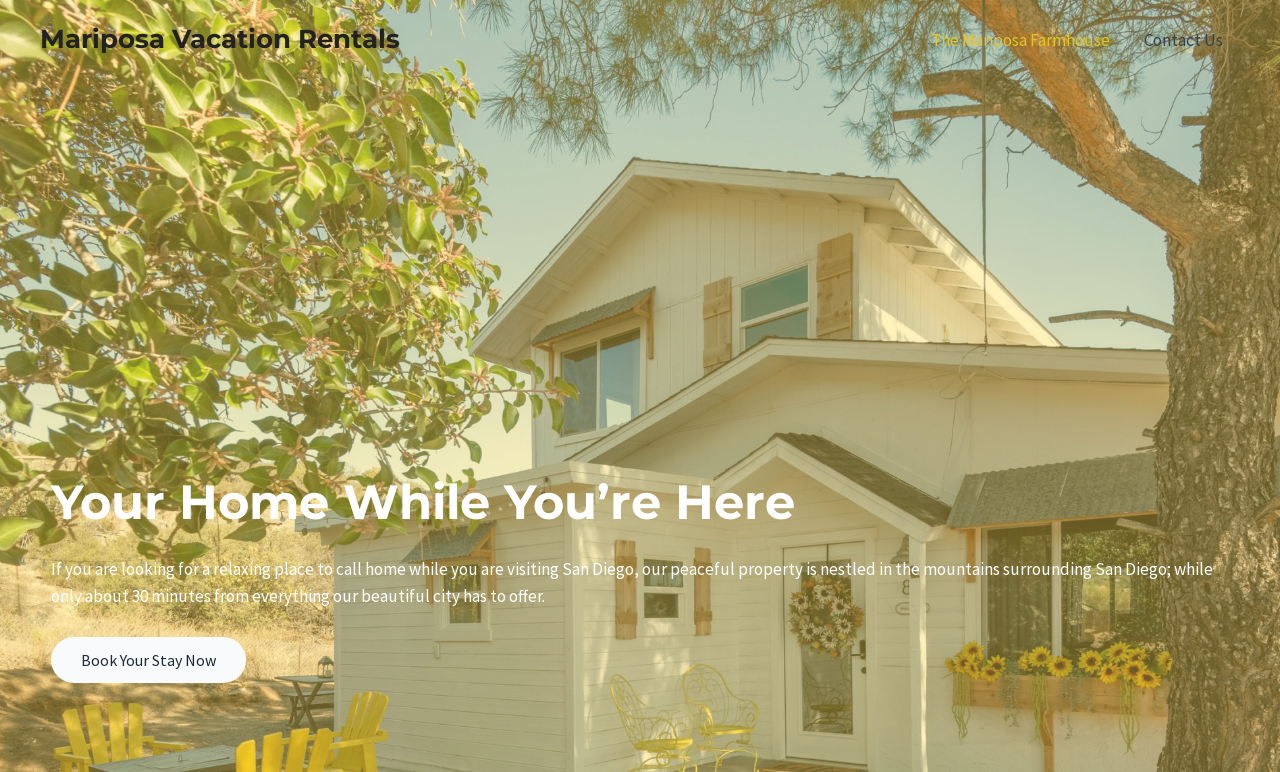How far is the property from San Diego?
Using the image as a reference, answer with just one word or a short phrase.

30 minutes